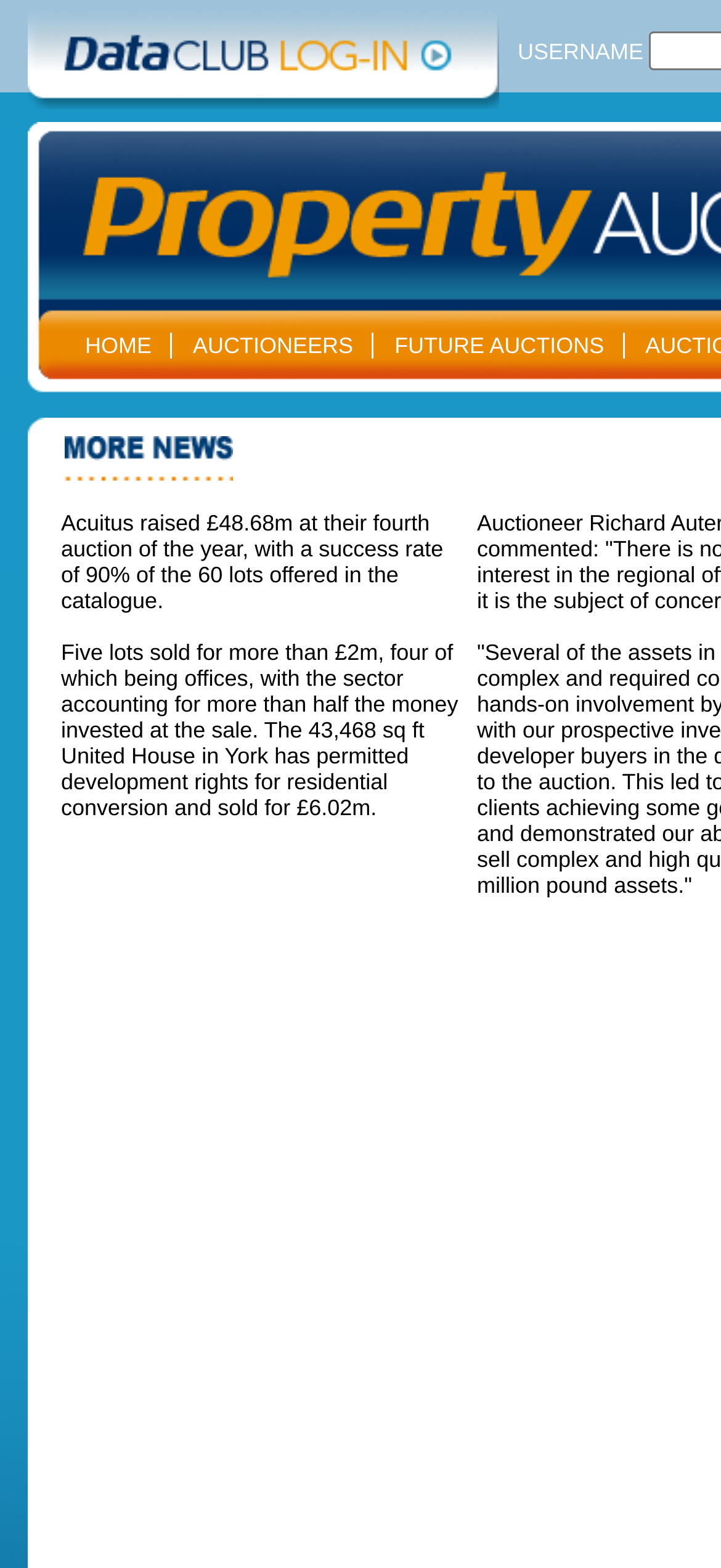Predict the bounding box of the UI element based on the description: "HOME". The coordinates should be four float numbers between 0 and 1, formatted as [left, top, right, bottom].

[0.118, 0.212, 0.21, 0.229]